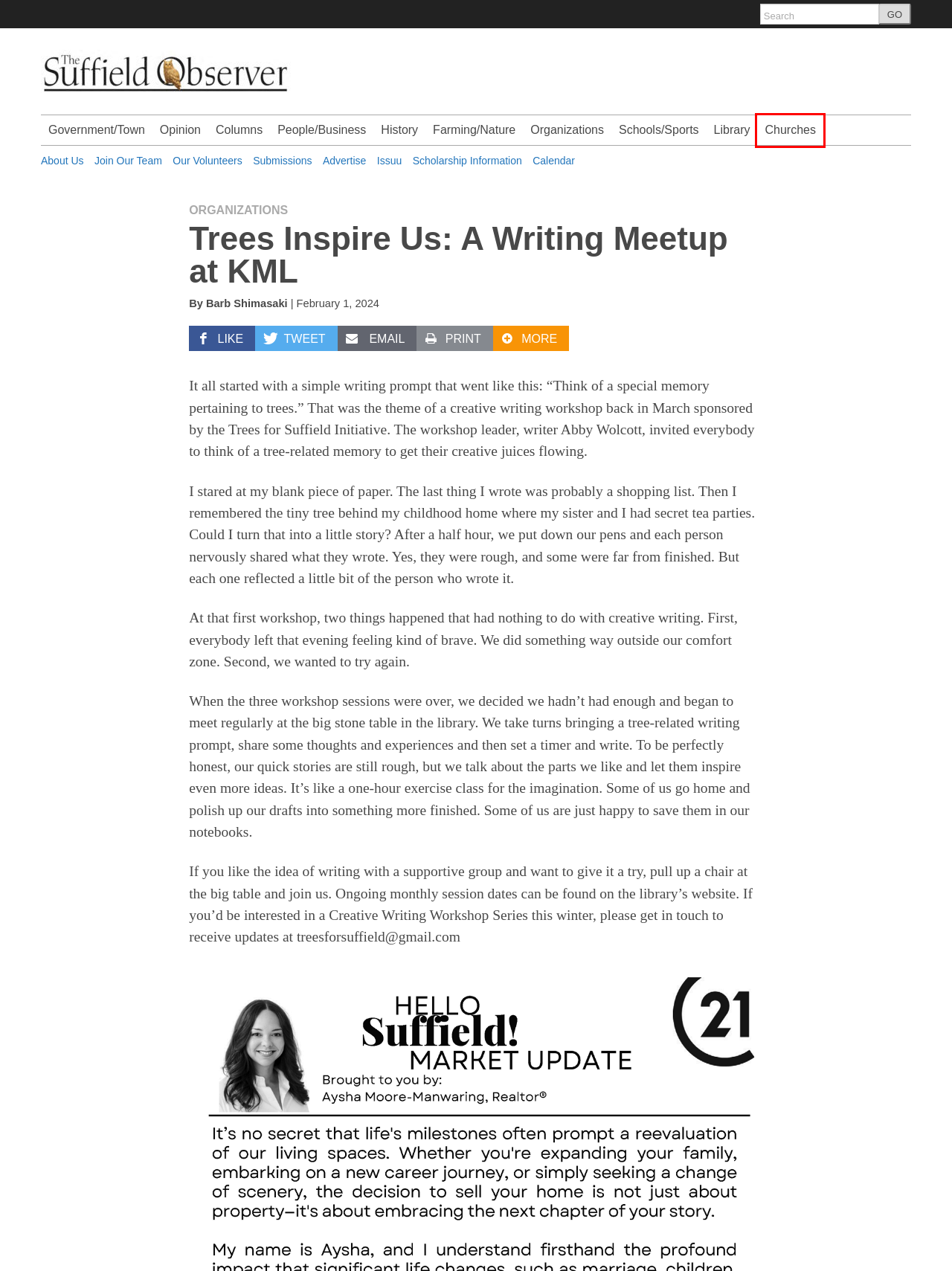You have a screenshot of a webpage with a red bounding box around an element. Identify the webpage description that best fits the new page that appears after clicking the selected element in the red bounding box. Here are the candidates:
A. Submissions - The Suffield Observer
B. Advertise - The Suffield Observer
C. Columns - The Suffield Observer
D. History - The Suffield Observer
E. People/Business - The Suffield Observer
F. Schools/Sports - The Suffield Observer
G. Churches - The Suffield Observer
H. Calendar - The Suffield Observer

G